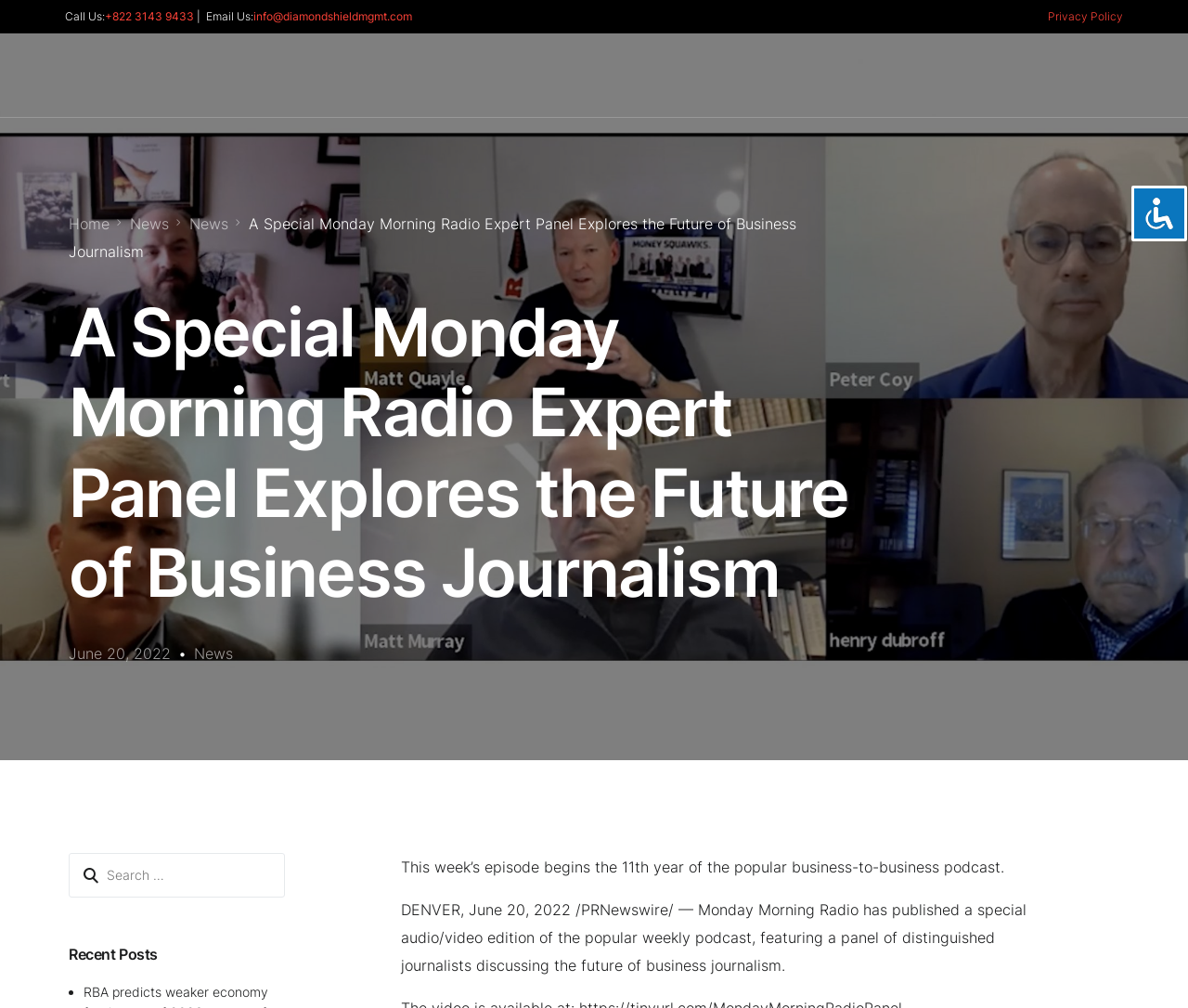What is the date of the latest news?
Based on the image, answer the question with as much detail as possible.

I looked at the main content section of the webpage and found the date of the latest news, which is 'June 20, 2022'.